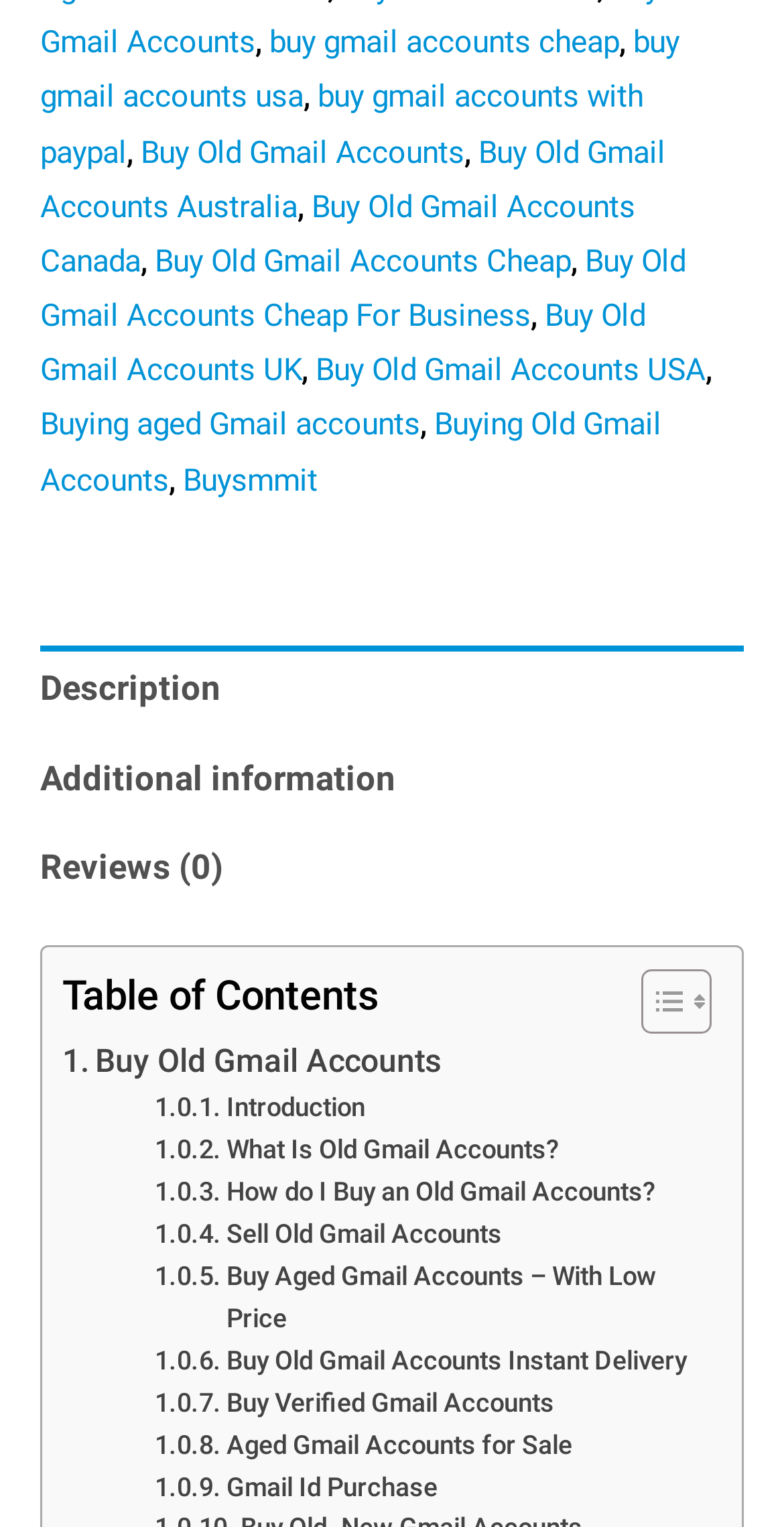Please identify the bounding box coordinates of the element's region that needs to be clicked to fulfill the following instruction: "click on buy gmail accounts cheap". The bounding box coordinates should consist of four float numbers between 0 and 1, i.e., [left, top, right, bottom].

[0.344, 0.016, 0.79, 0.04]